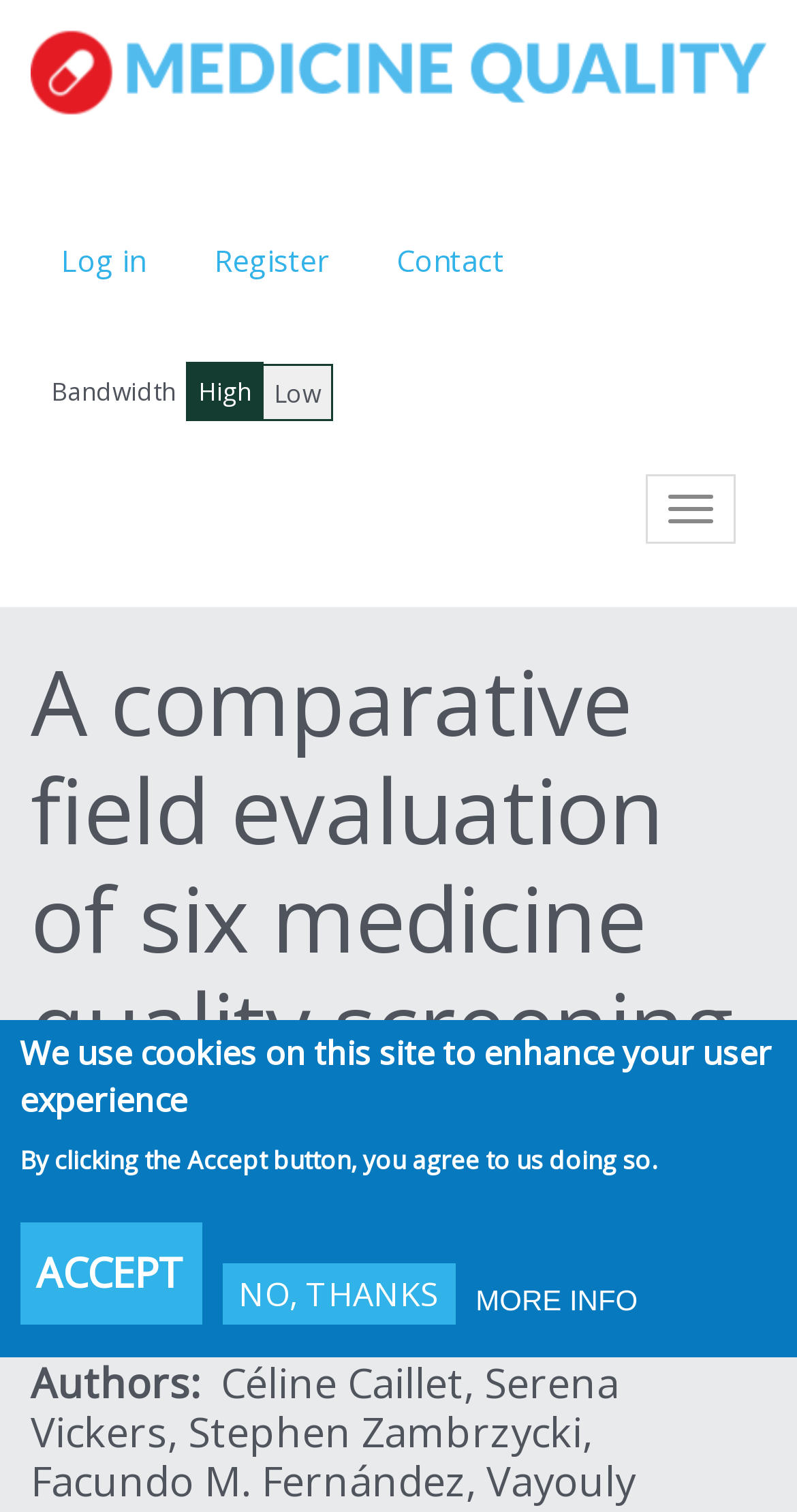Give an in-depth explanation of the webpage layout and content.

The webpage is about a comparative field evaluation of six medicine quality screening devices in Laos, as indicated by the title. At the top-left corner, there is a link to "Skip to main content". Next to it, there is a logo image, which is part of a larger link that spans almost the entire top section of the page. Below the logo, there is a navigation menu for user account management, containing links to "Log in", "Register", and "Contact".

On the top-right side, there are three buttons to adjust the bandwidth, with options for "Bandwidth", "High", and "Low". Next to these buttons, there is a "Toggle navigation" button. 

The main content of the page starts with a heading that repeats the title of the webpage. Below the heading, there is a publication information section, which includes the journal name "PLOS Neglected Tropical Diseases", the publication date "30 SEP 2021", and a list of authors.

At the bottom of the page, there is a cookie notification alert dialog, which is not currently active. The dialog has a heading that explains the use of cookies on the site, followed by a brief description and three buttons: "ACCEPT", "NO, THANKS", and "MORE INFO".